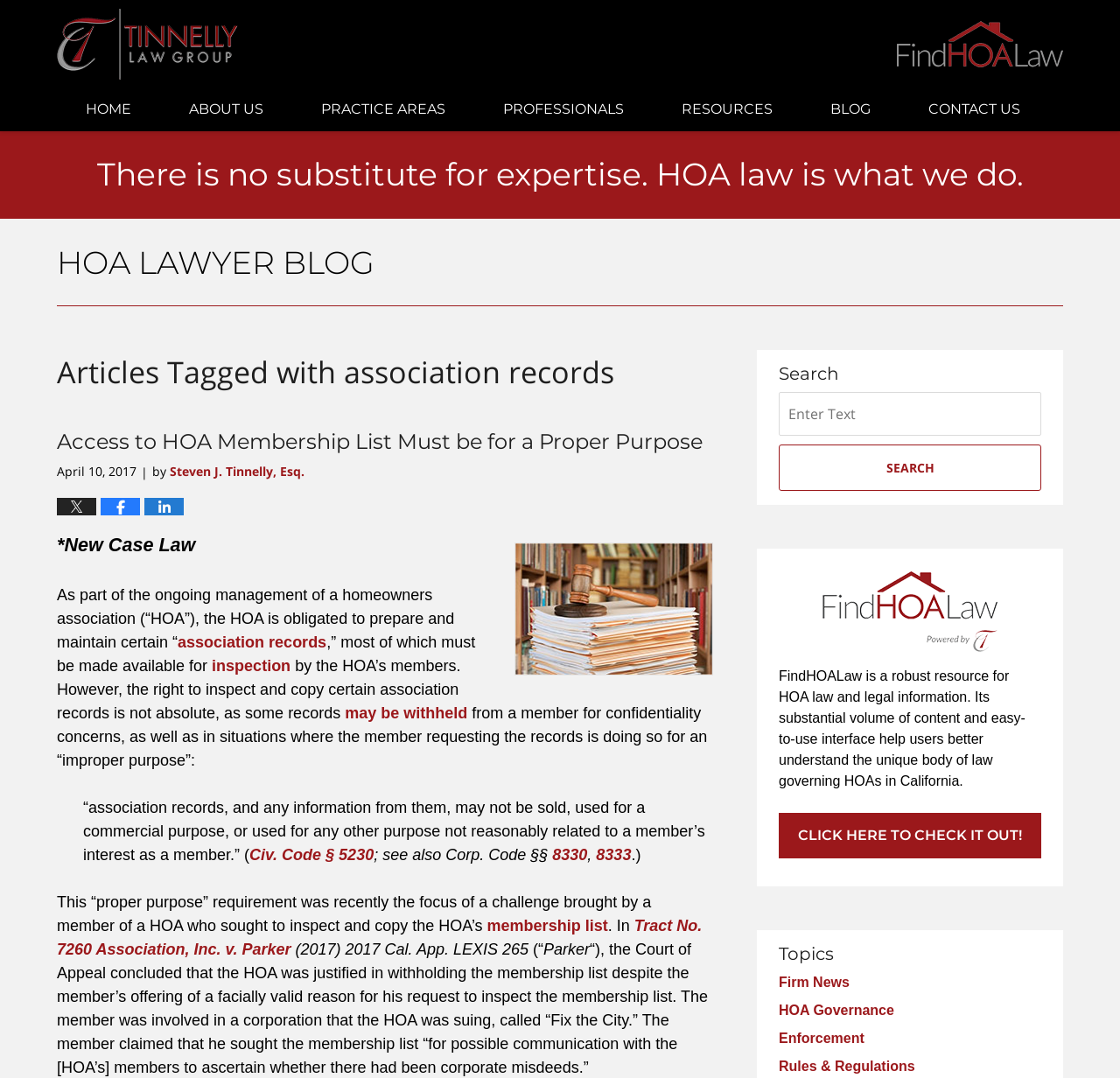Provide the bounding box for the UI element matching this description: "Steven J. Tinnelly, Esq.".

[0.152, 0.43, 0.272, 0.445]